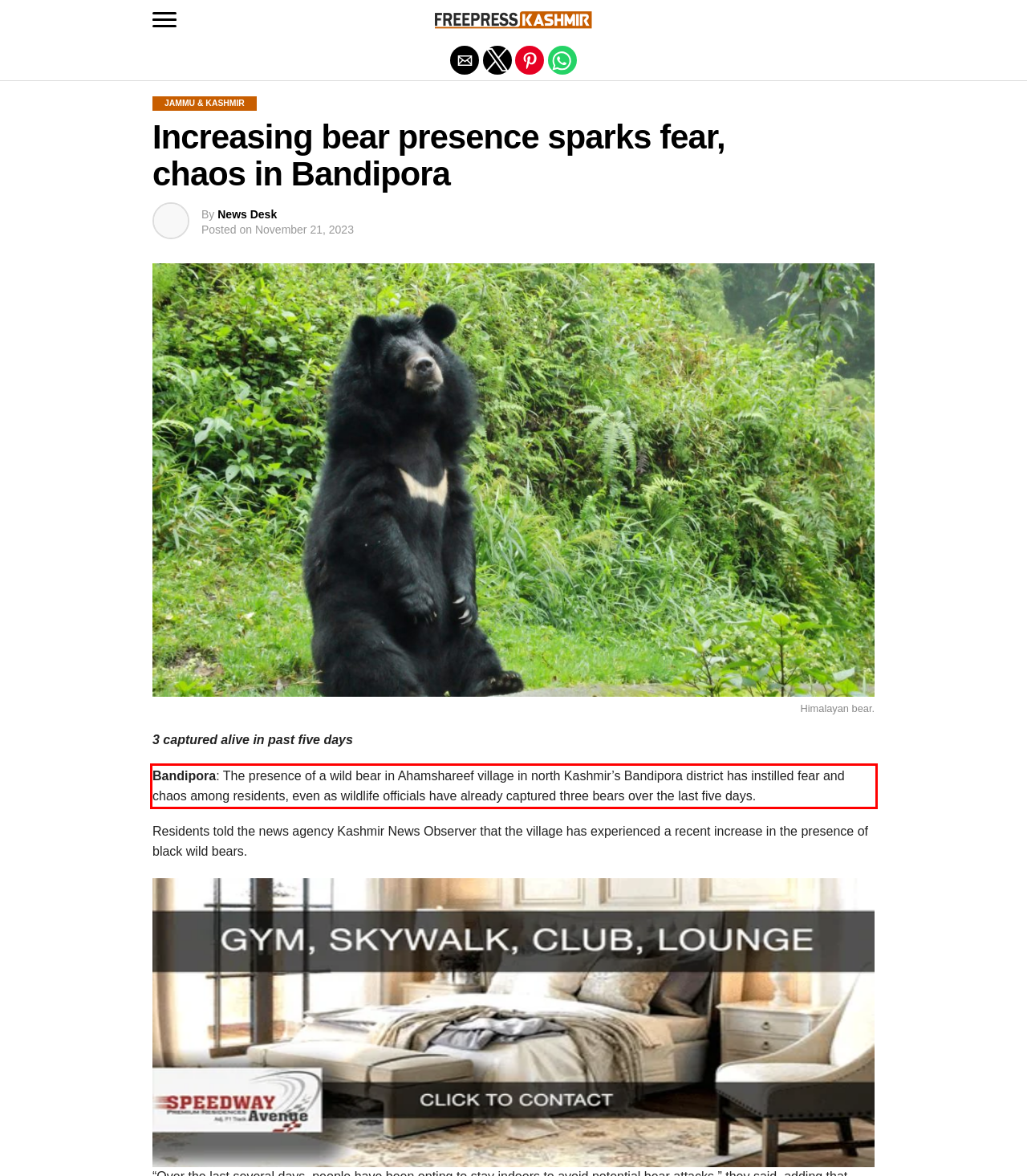You are provided with a screenshot of a webpage featuring a red rectangle bounding box. Extract the text content within this red bounding box using OCR.

Bandipora: The presence of a wild bear in Ahamshareef village in north Kashmir’s Bandipora district has instilled fear and chaos among residents, even as wildlife officials have already captured three bears over the last five days.